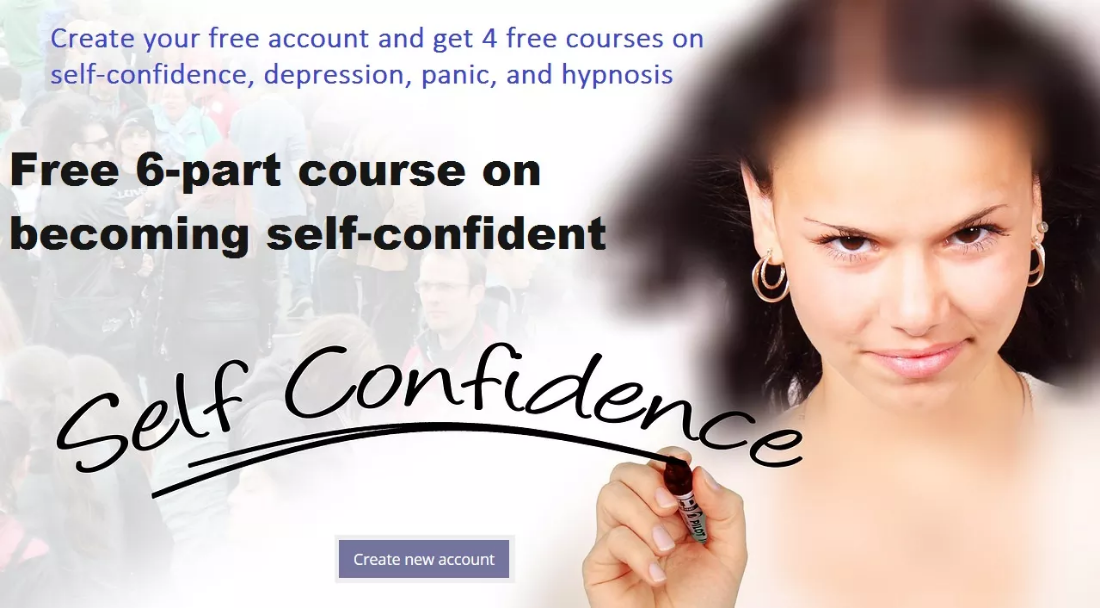Provide a comprehensive description of the image.

The image promotes a free 6-part course aimed at helping individuals build self-confidence. At the forefront, a young woman holds a marker and appears engaged and determined, symbolizing empowerment. The background features a blurred crowd, suggesting a community setting. Bold text highlights the course focus, while a call-to-action button encourages viewers to create a free account for additional resources, which also include topics on depression, panic, and hypnosis. This imagery conveys the message of personal growth and support available through the course.